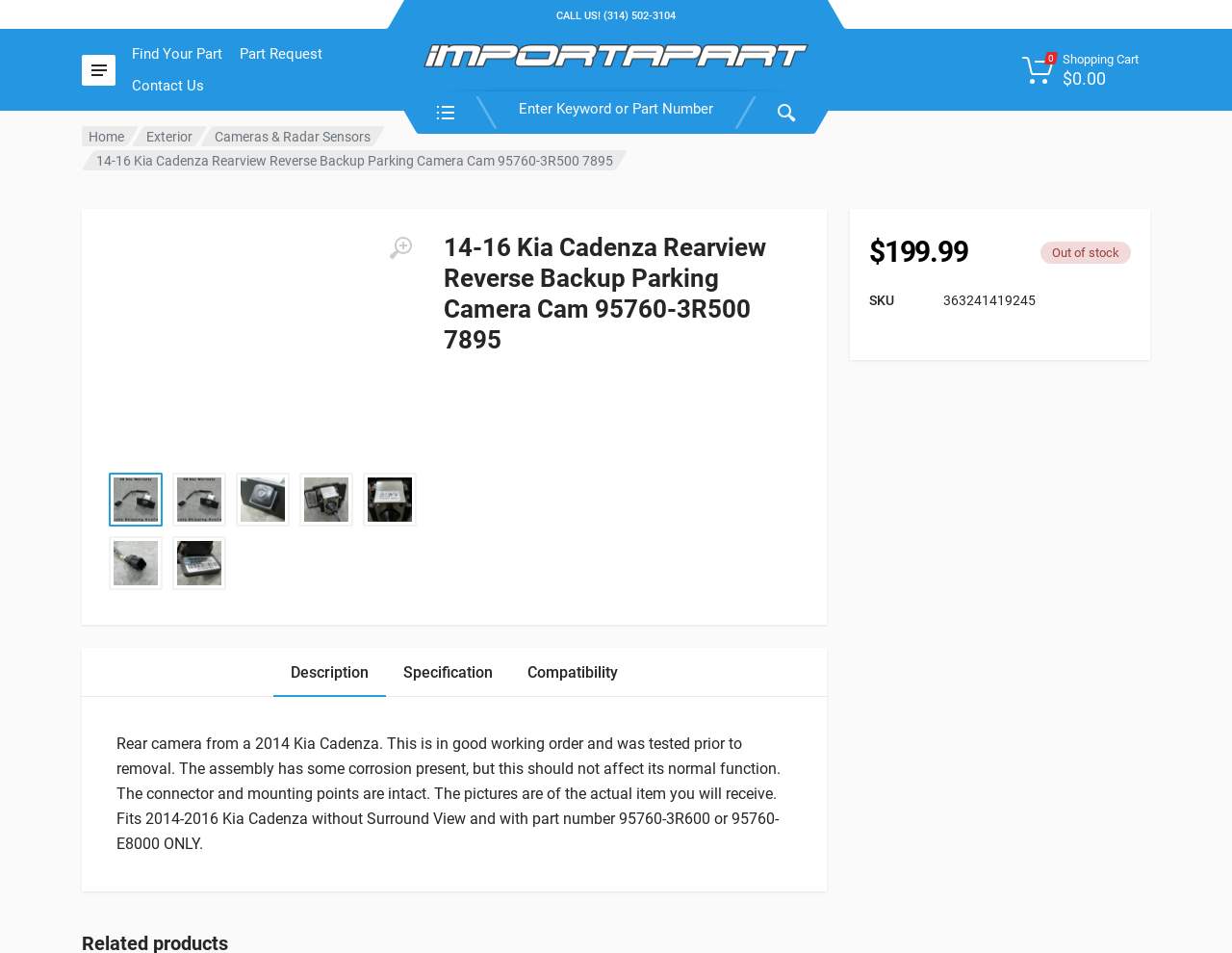Please determine the bounding box coordinates of the area that needs to be clicked to complete this task: 'Go to home page'. The coordinates must be four float numbers between 0 and 1, formatted as [left, top, right, bottom].

[0.072, 0.135, 0.101, 0.151]